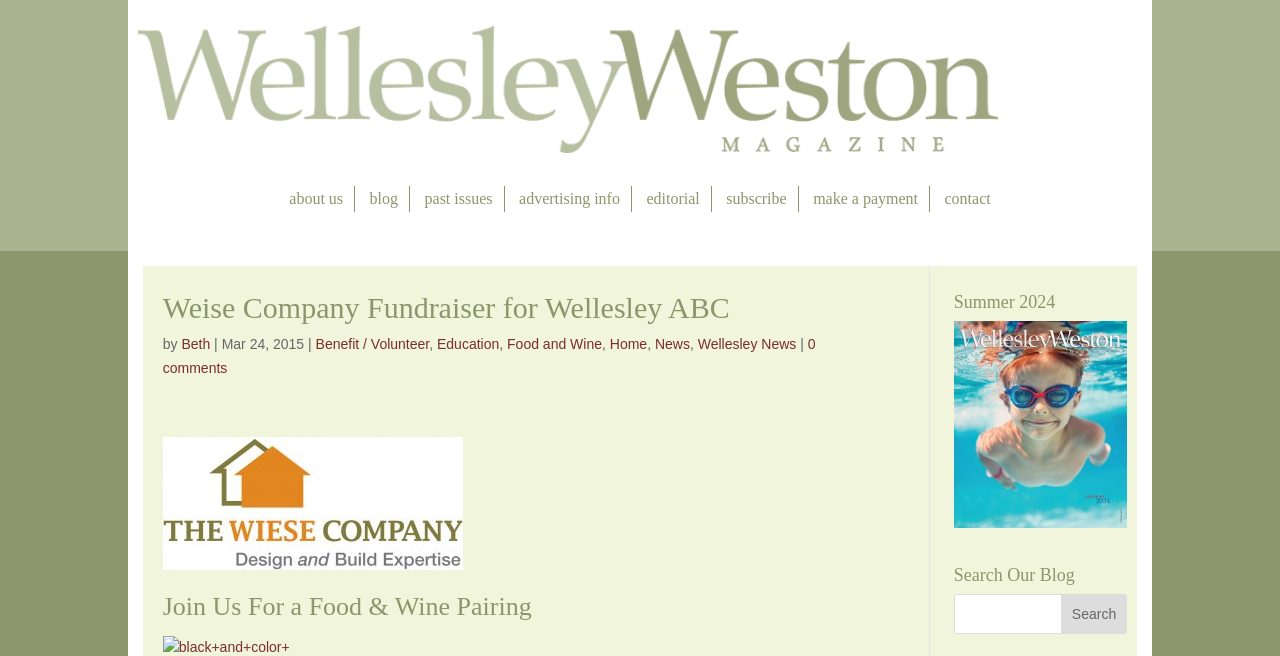Highlight the bounding box coordinates of the element that should be clicked to carry out the following instruction: "Search for something". The coordinates must be given as four float numbers ranging from 0 to 1, i.e., [left, top, right, bottom].

[0.745, 0.859, 0.88, 0.92]